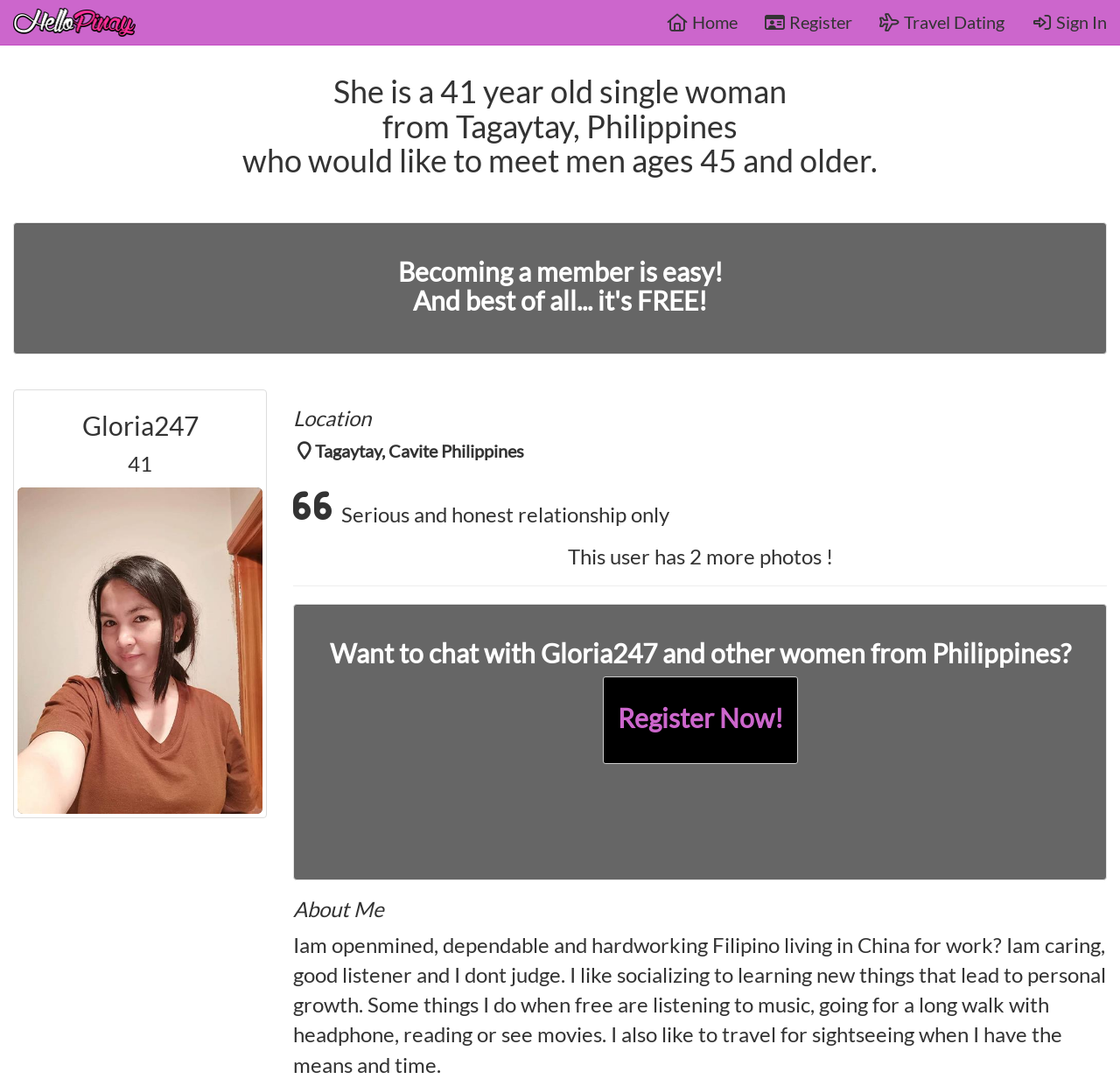Analyze the image and provide a detailed answer to the question: What is the purpose of this webpage?

Based on the webpage's content, it appears to be a dating profile for Gloria247, allowing users to view her information and potentially interact with her.